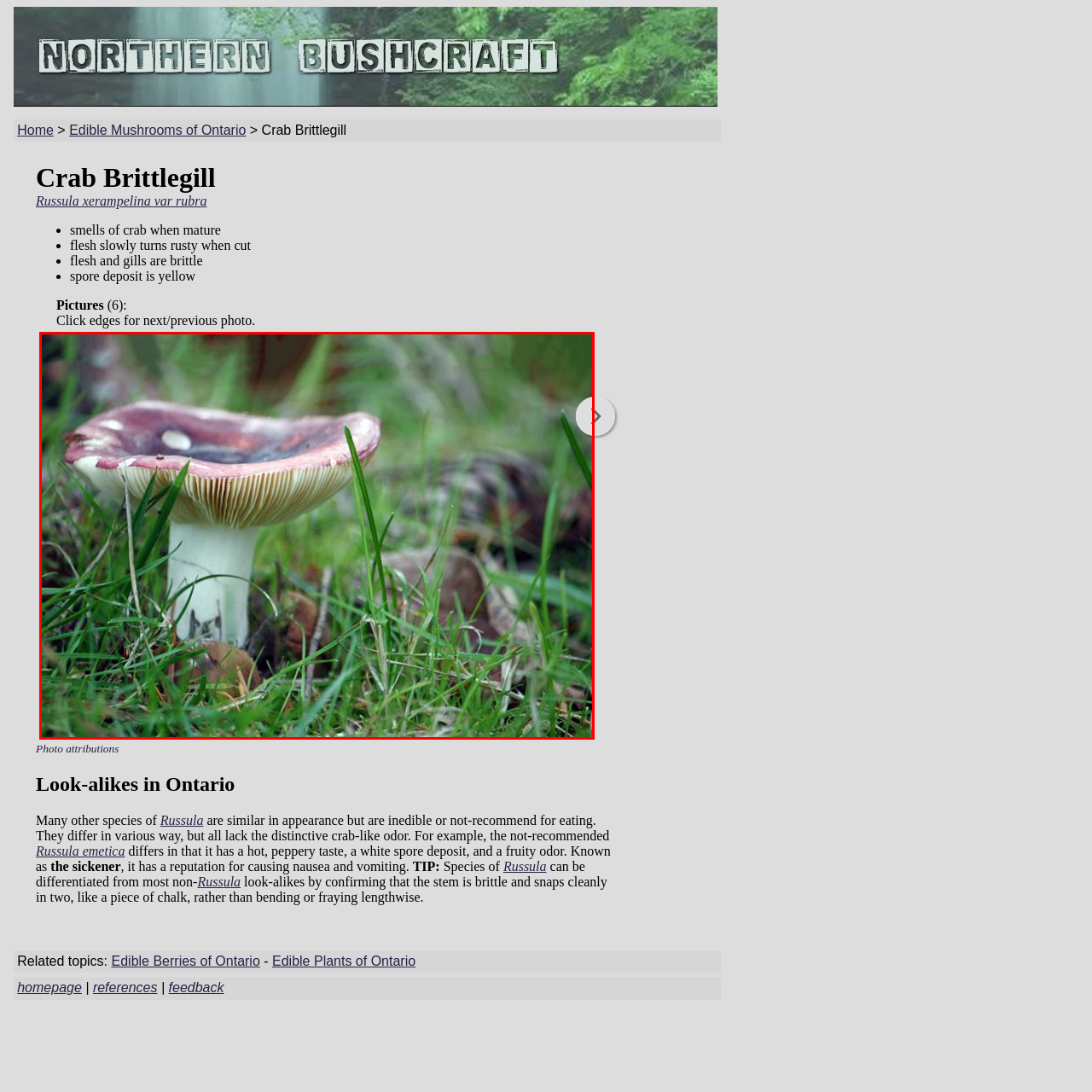Is the mushroom edible?
Inspect the image enclosed by the red bounding box and provide a detailed and comprehensive answer to the question.

The caption states that the mushroom is identified as edible, but it shares similarities with other Russula species, some of which are inedible, emphasizing the need for careful identification to avoid confusion.